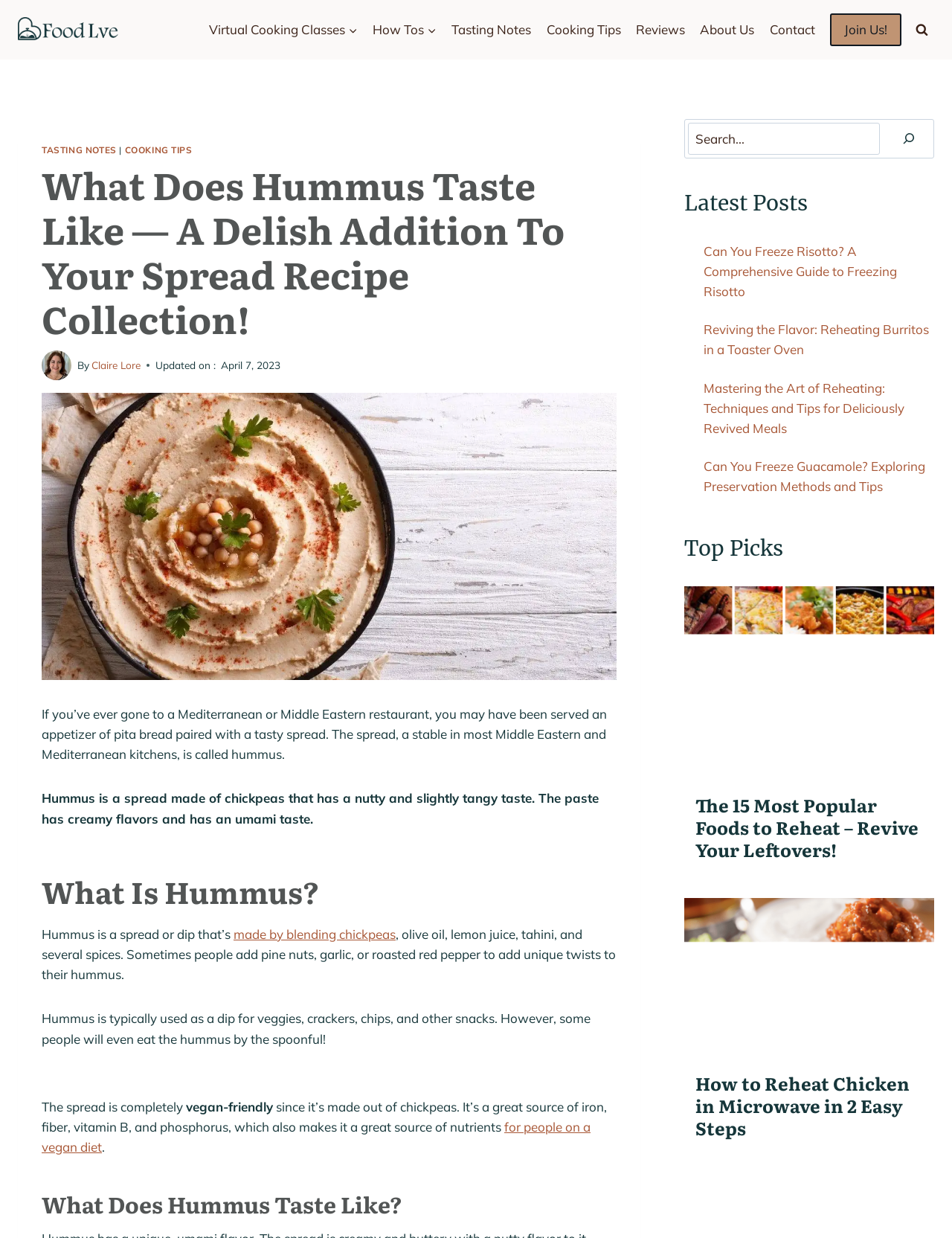Respond with a single word or short phrase to the following question: 
What is the author's name of the article?

Claire Lore